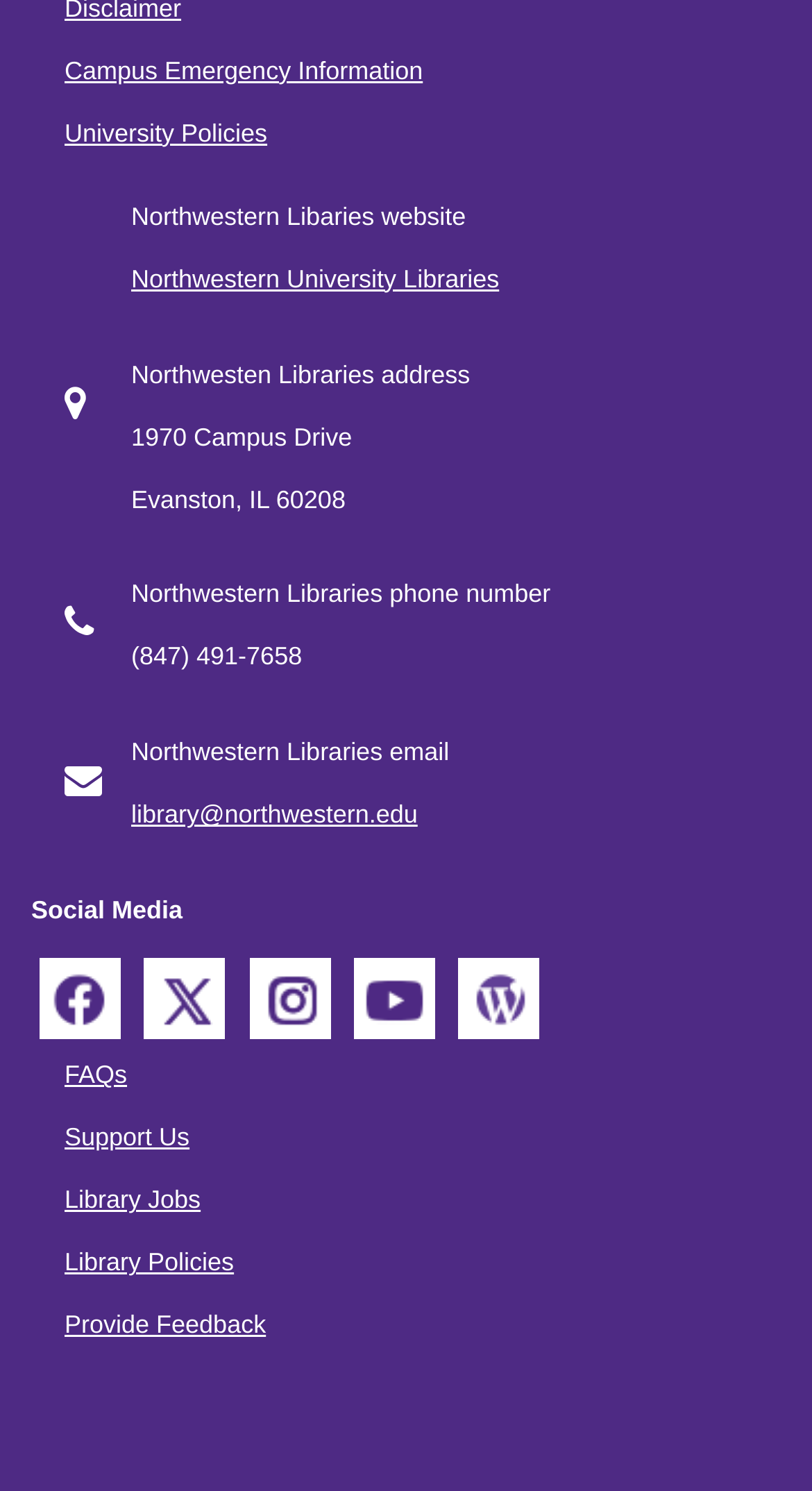Please identify the bounding box coordinates of the clickable area that will fulfill the following instruction: "visit Campus Emergency Information". The coordinates should be in the format of four float numbers between 0 and 1, i.e., [left, top, right, bottom].

[0.079, 0.038, 0.521, 0.057]